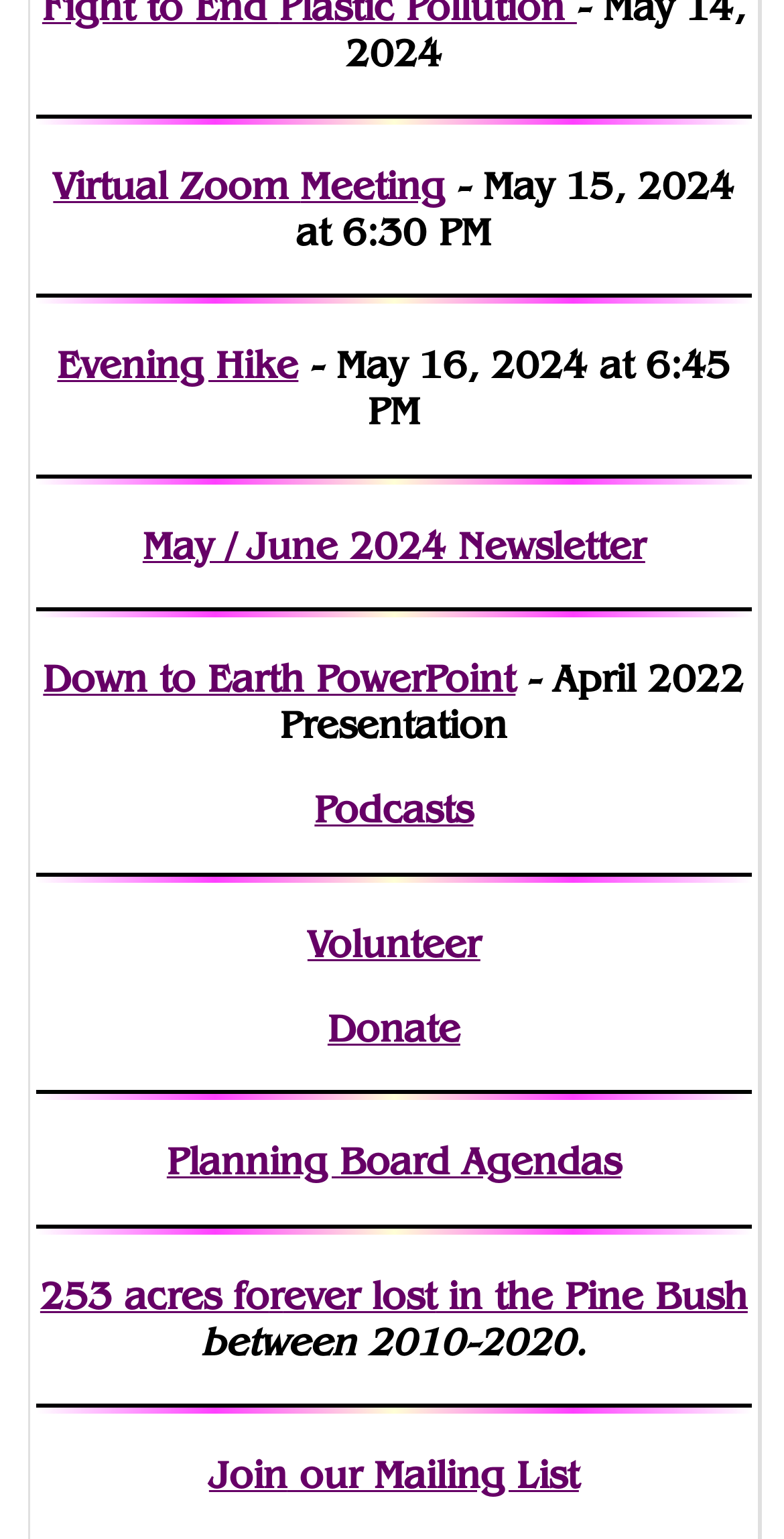Please determine the bounding box coordinates, formatted as (top-left x, top-left y, bottom-right x, bottom-right y), with all values as floating point numbers between 0 and 1. Identify the bounding box of the region described as: Join

[0.267, 0.943, 0.367, 0.974]